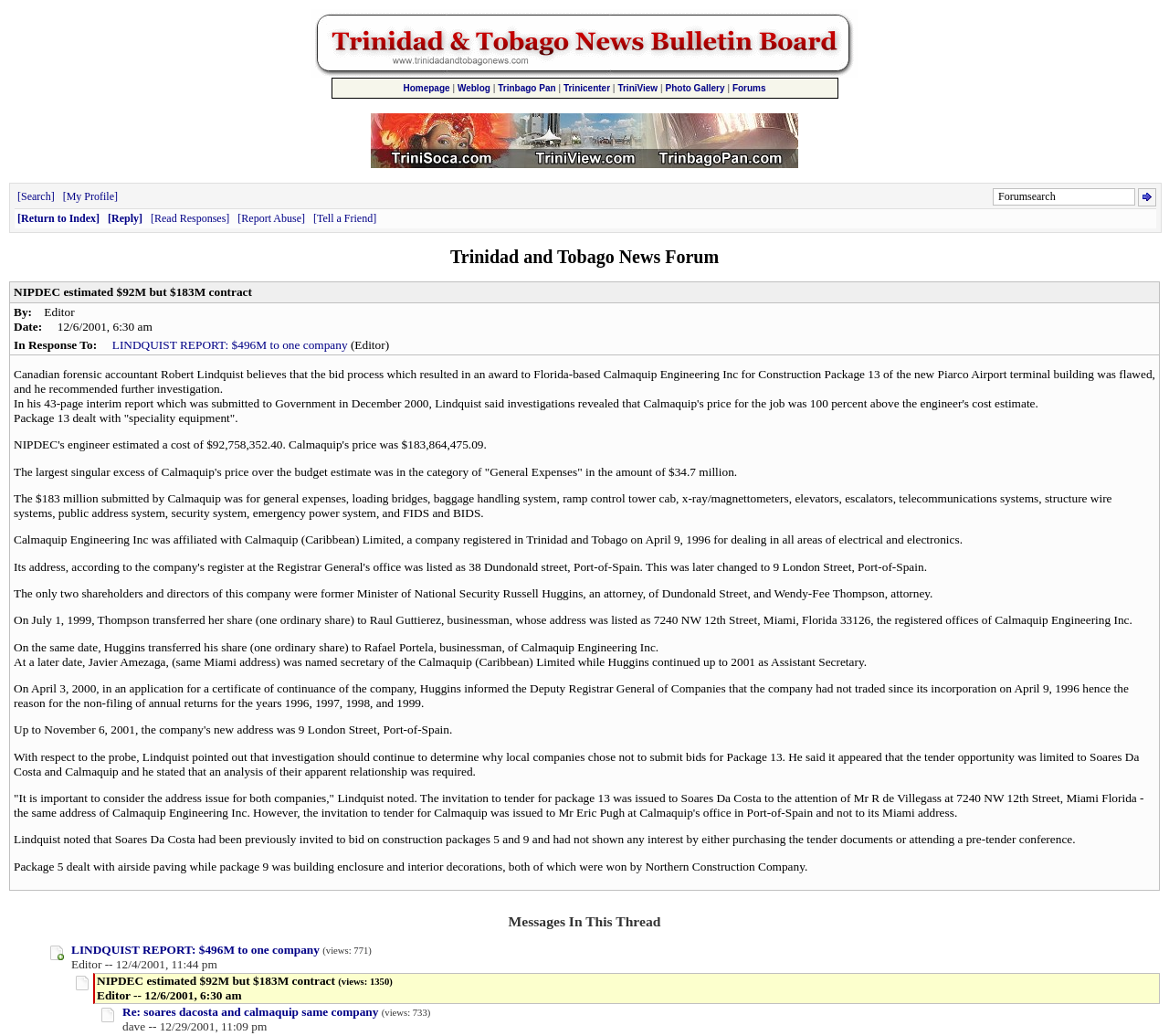Find the bounding box coordinates of the element to click in order to complete the given instruction: "View photo gallery."

[0.569, 0.08, 0.62, 0.09]